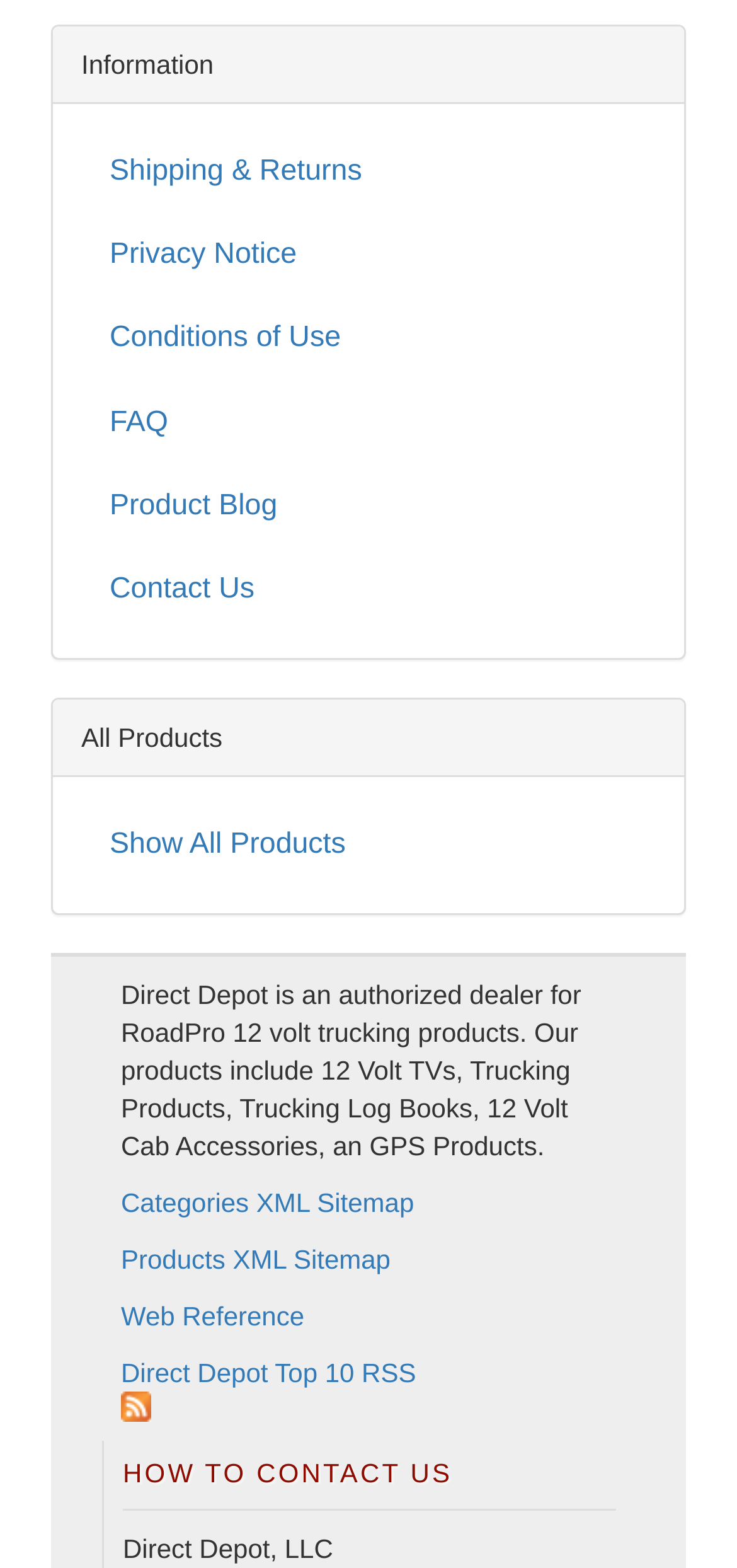Please find the bounding box coordinates of the element that needs to be clicked to perform the following instruction: "Check out the Product Blog". The bounding box coordinates should be four float numbers between 0 and 1, represented as [left, top, right, bottom].

[0.11, 0.297, 0.89, 0.348]